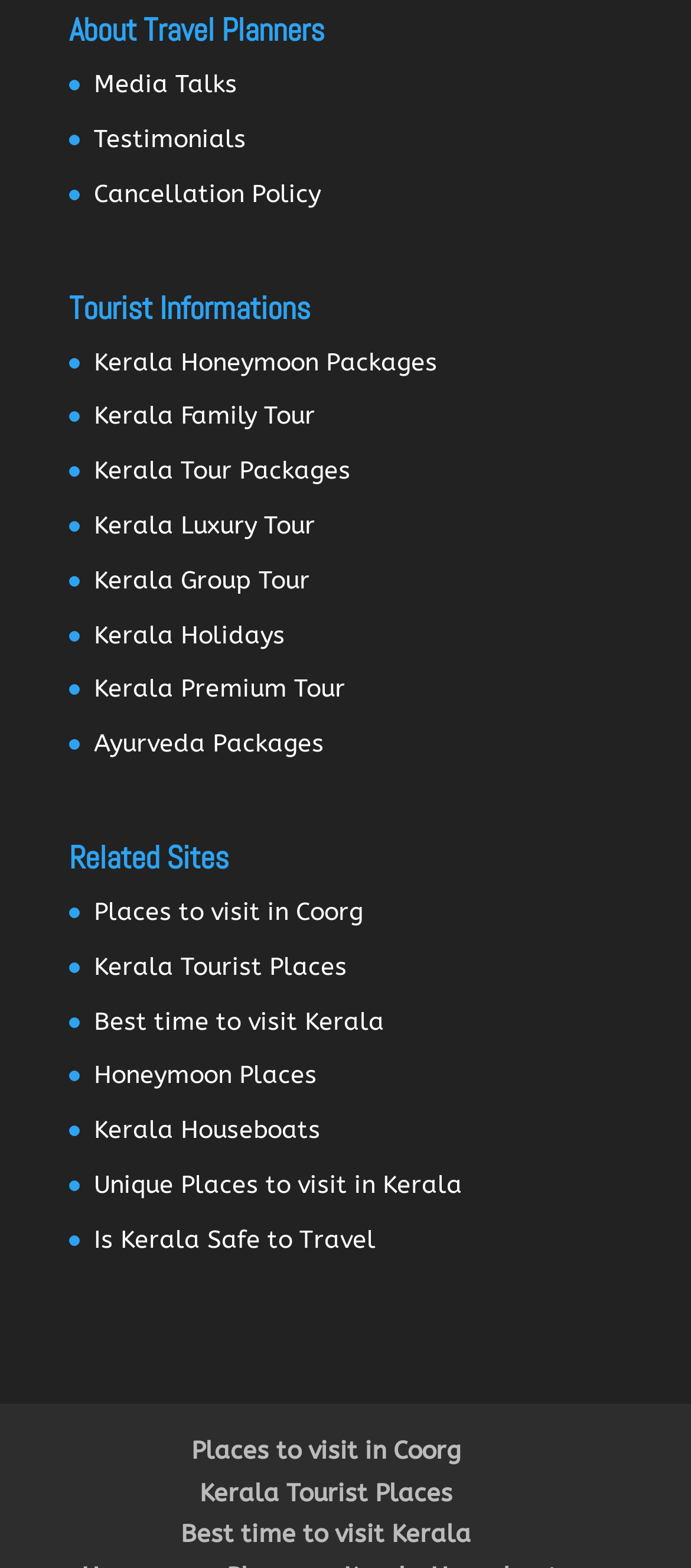Identify the bounding box coordinates for the element you need to click to achieve the following task: "Explore Places to visit in Coorg". Provide the bounding box coordinates as four float numbers between 0 and 1, in the form [left, top, right, bottom].

[0.136, 0.572, 0.526, 0.591]